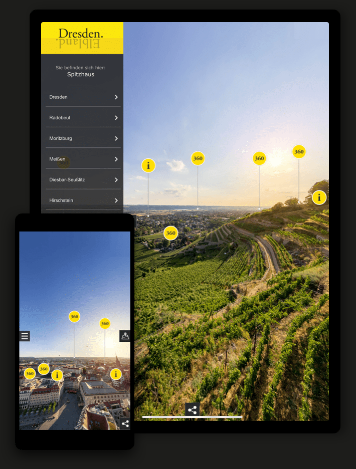What time of day is depicted in the background?
Please answer the question as detailed as possible based on the image.

The background of the image shows the beautiful skyline of Dresden bathed in the warm glow of sunset, indicating that the scene is set during the late afternoon or early evening hours.